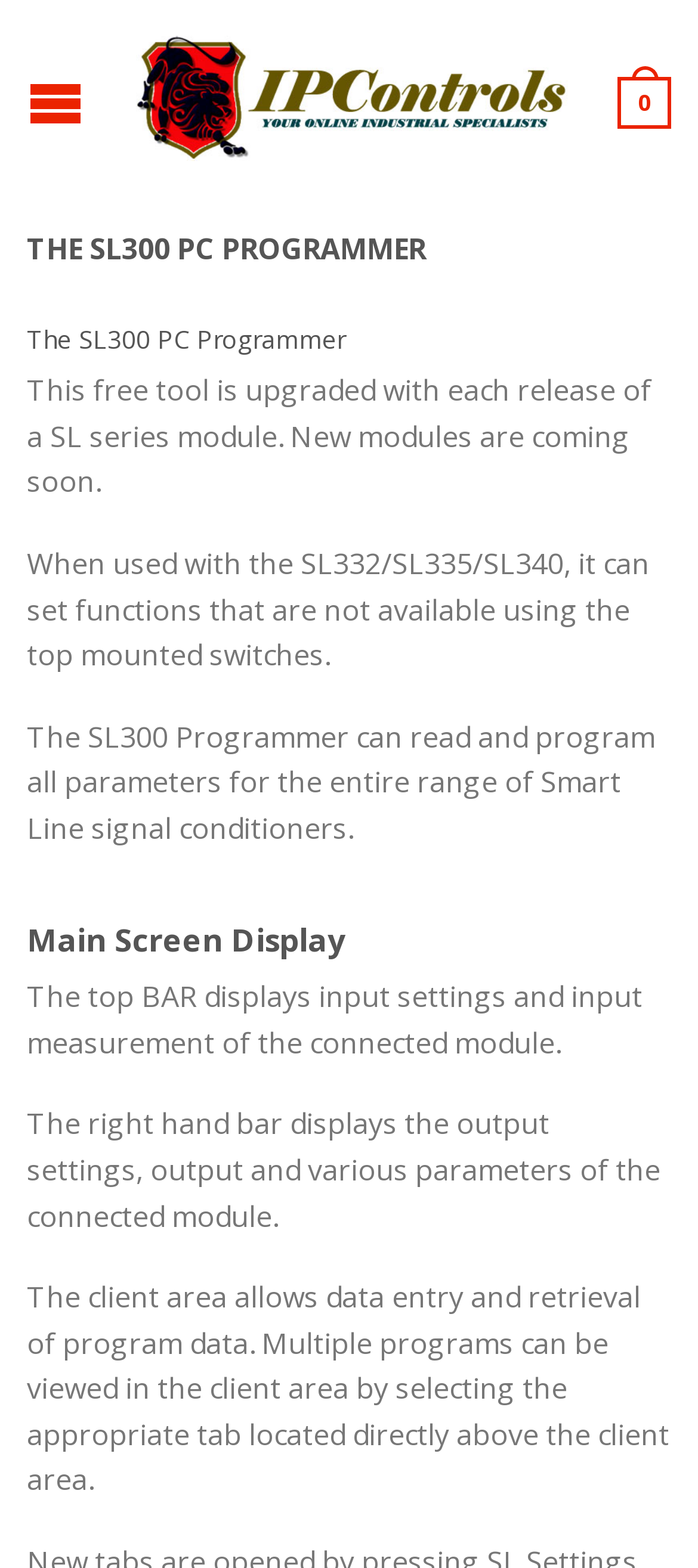Please provide a detailed answer to the question below based on the screenshot: 
What type of modules can the SL300 PC Programmer be used with?

The webpage mentions that the SL300 PC Programmer can be used with the SL332, SL335, and SL340 modules, and that new modules are coming soon.